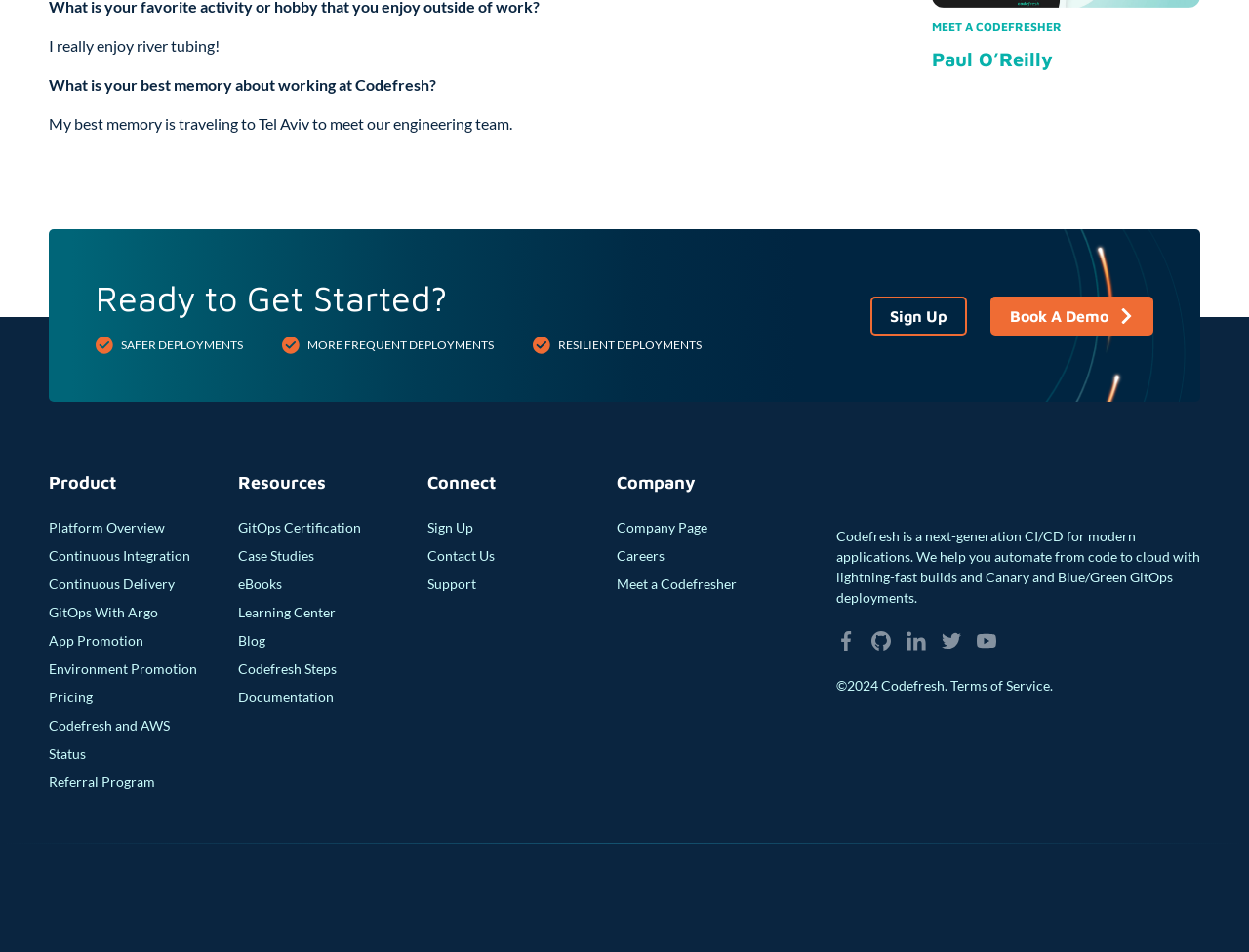What is the company name?
Carefully analyze the image and provide a thorough answer to the question.

The company name is mentioned in the top-right corner of the webpage, and it is also mentioned in the 'Company' section at the bottom of the webpage.